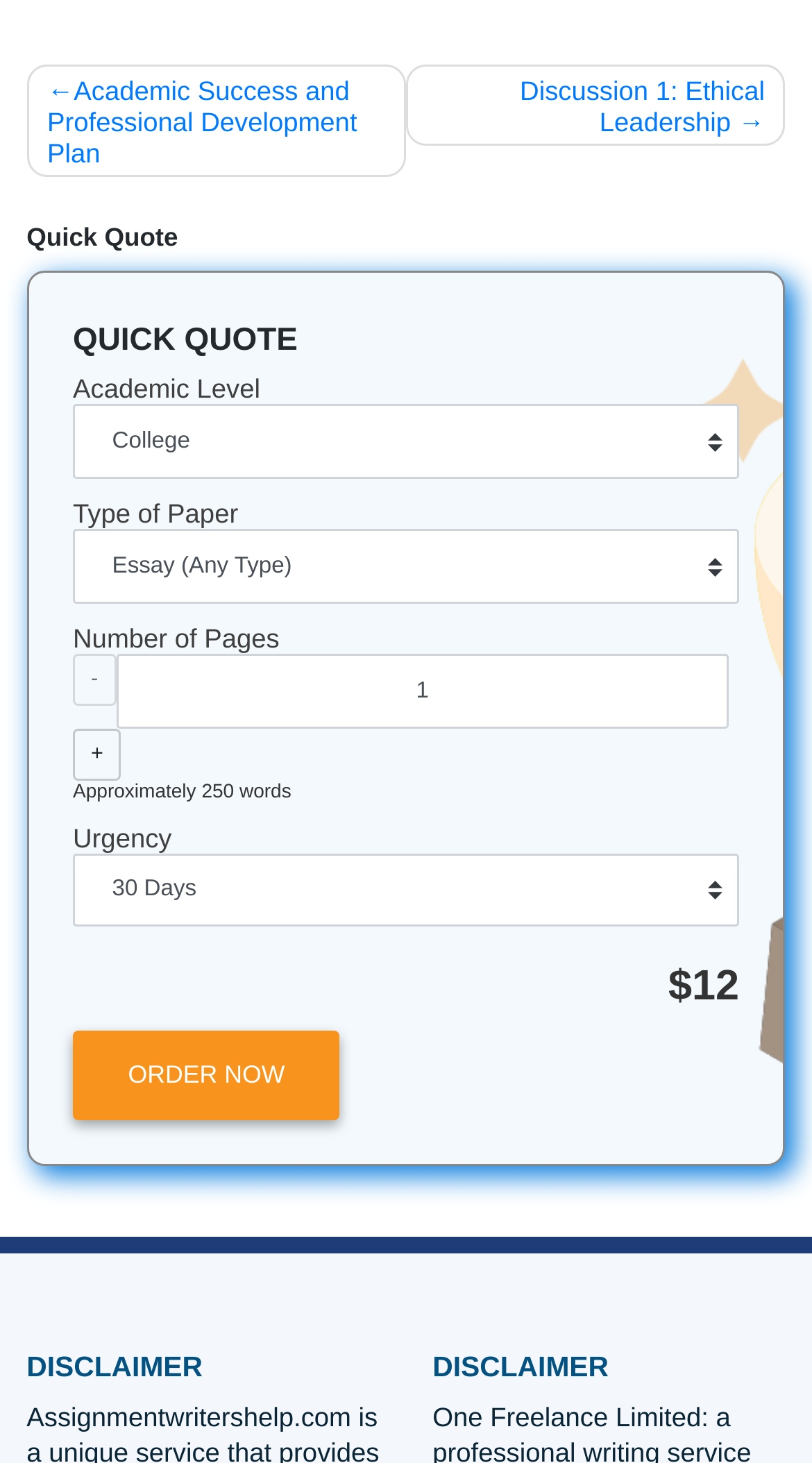Give the bounding box coordinates for the element described as: "+".

[0.106, 0.836, 0.176, 0.878]